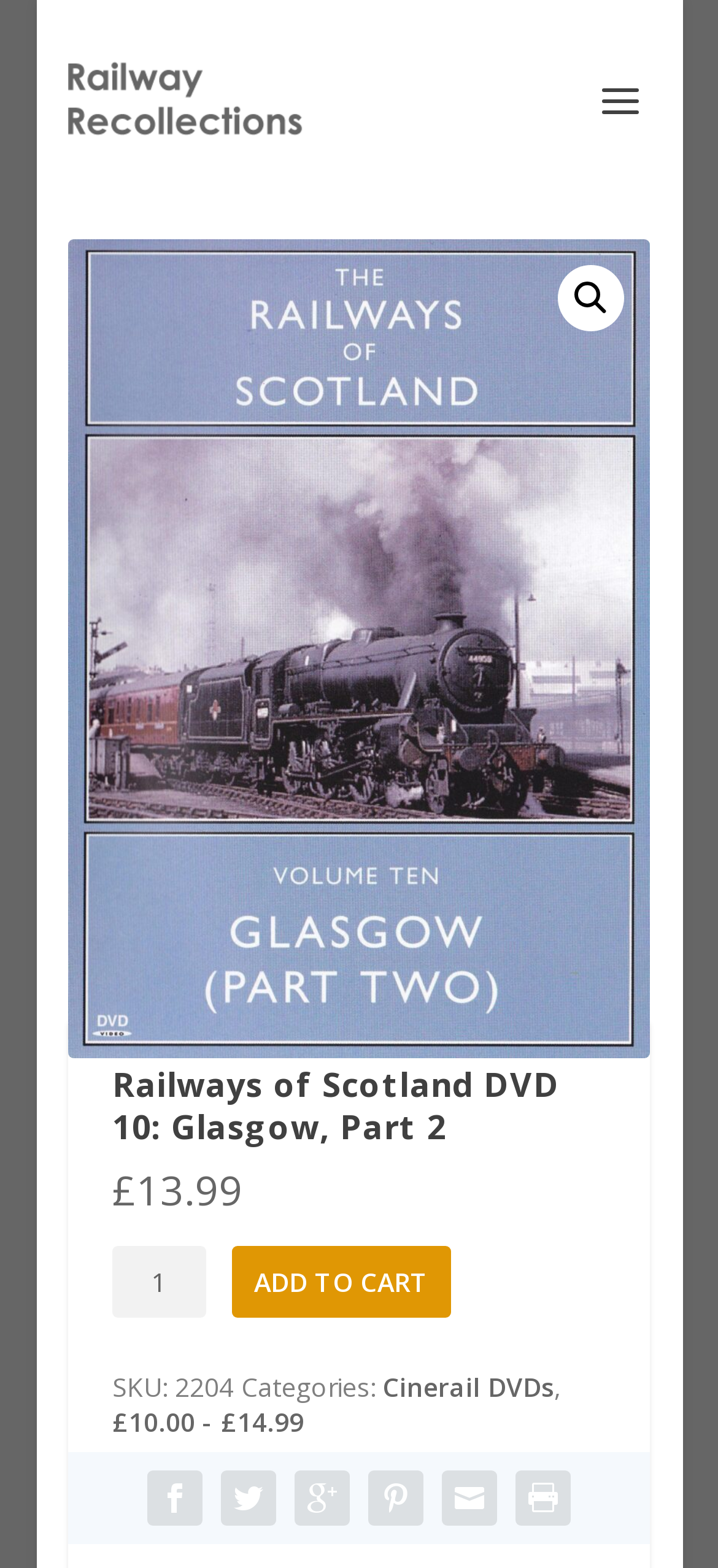Please answer the following question using a single word or phrase: 
What is the function of the button?

ADD TO CART